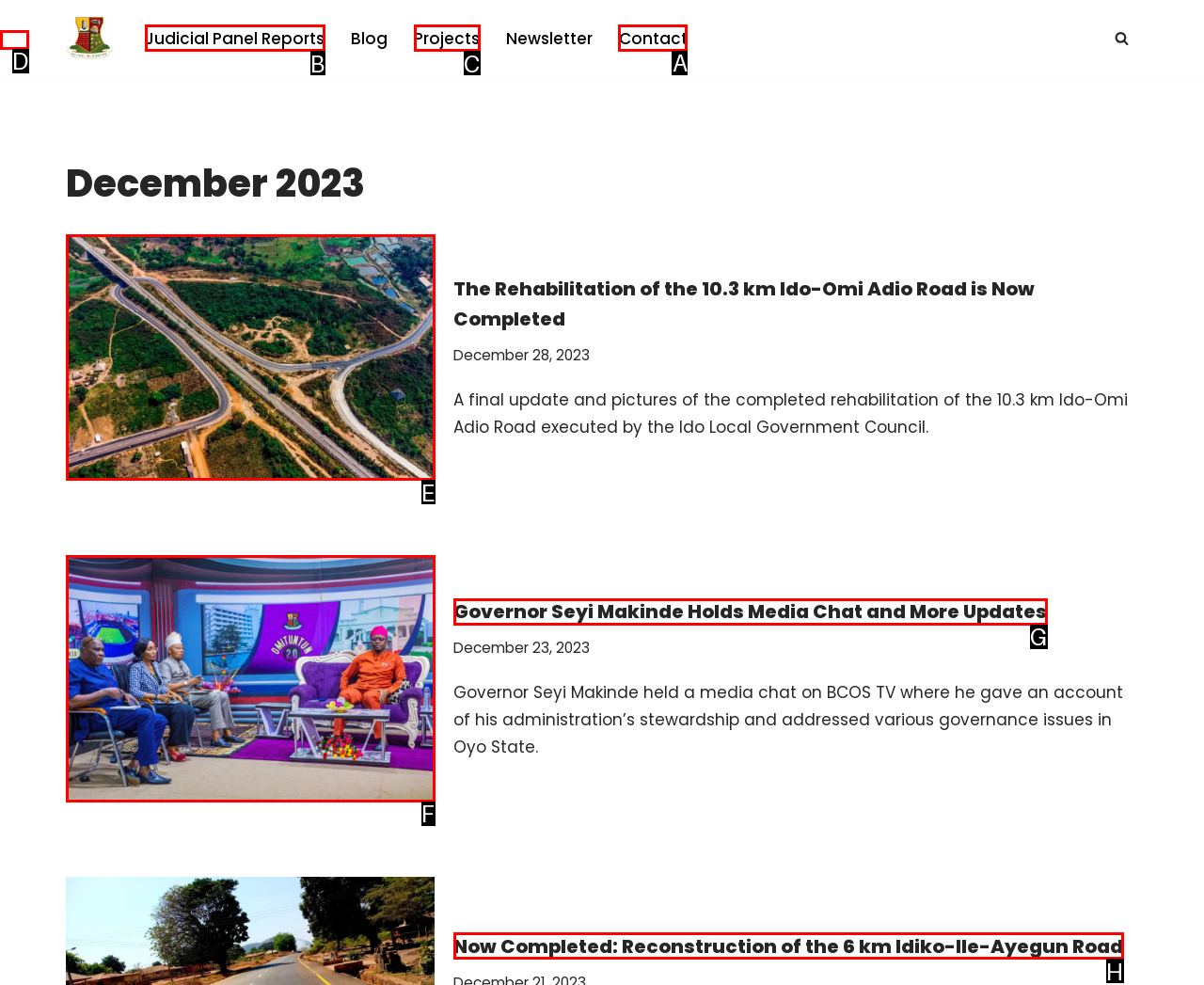Select the UI element that should be clicked to execute the following task: Click on the 'Contact' link
Provide the letter of the correct choice from the given options.

A